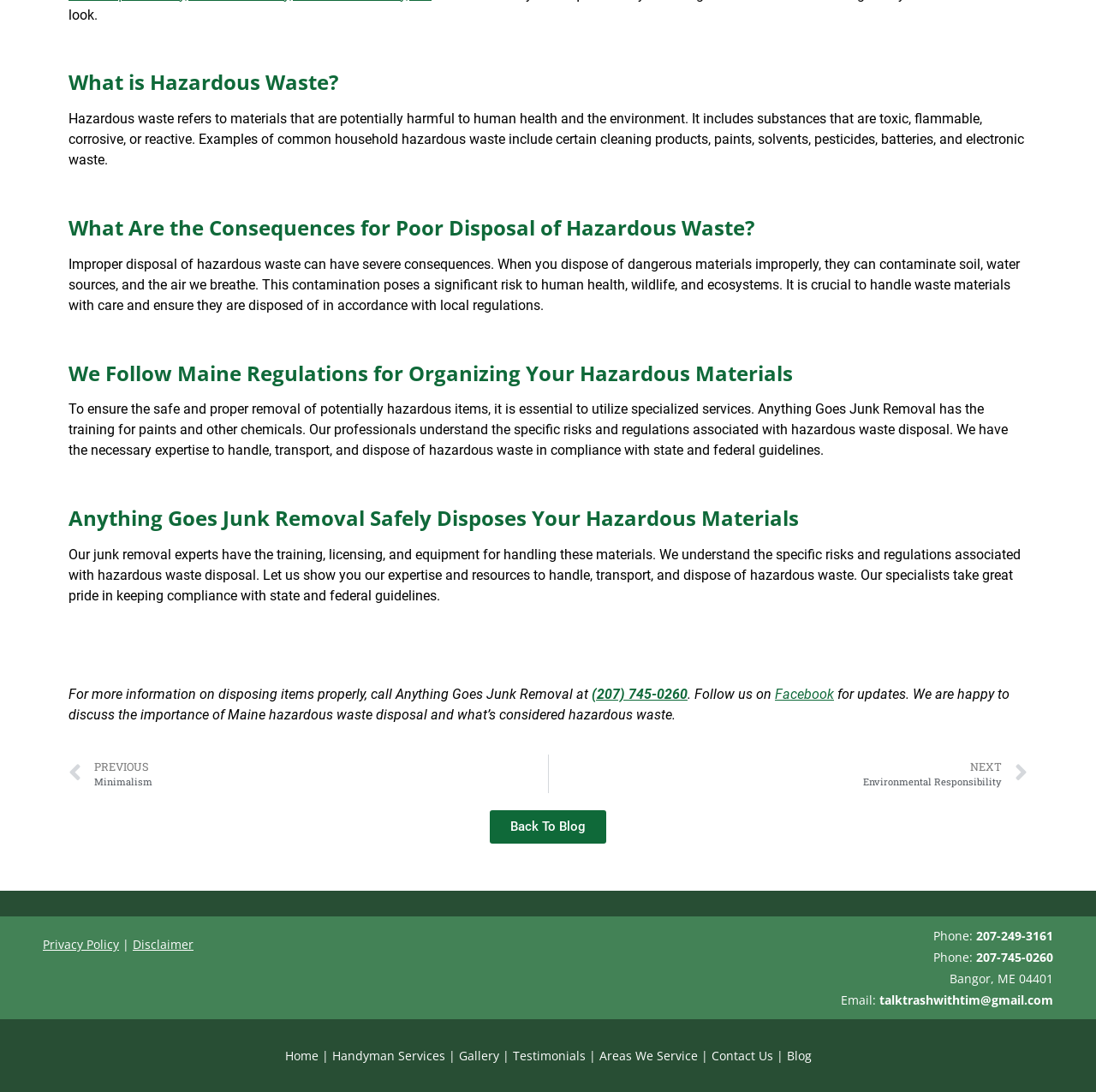Determine the bounding box coordinates for the UI element described. Format the coordinates as (top-left x, top-left y, bottom-right x, bottom-right y) and ensure all values are between 0 and 1. Element description: PrevPreviousMinimalism

[0.062, 0.691, 0.5, 0.727]